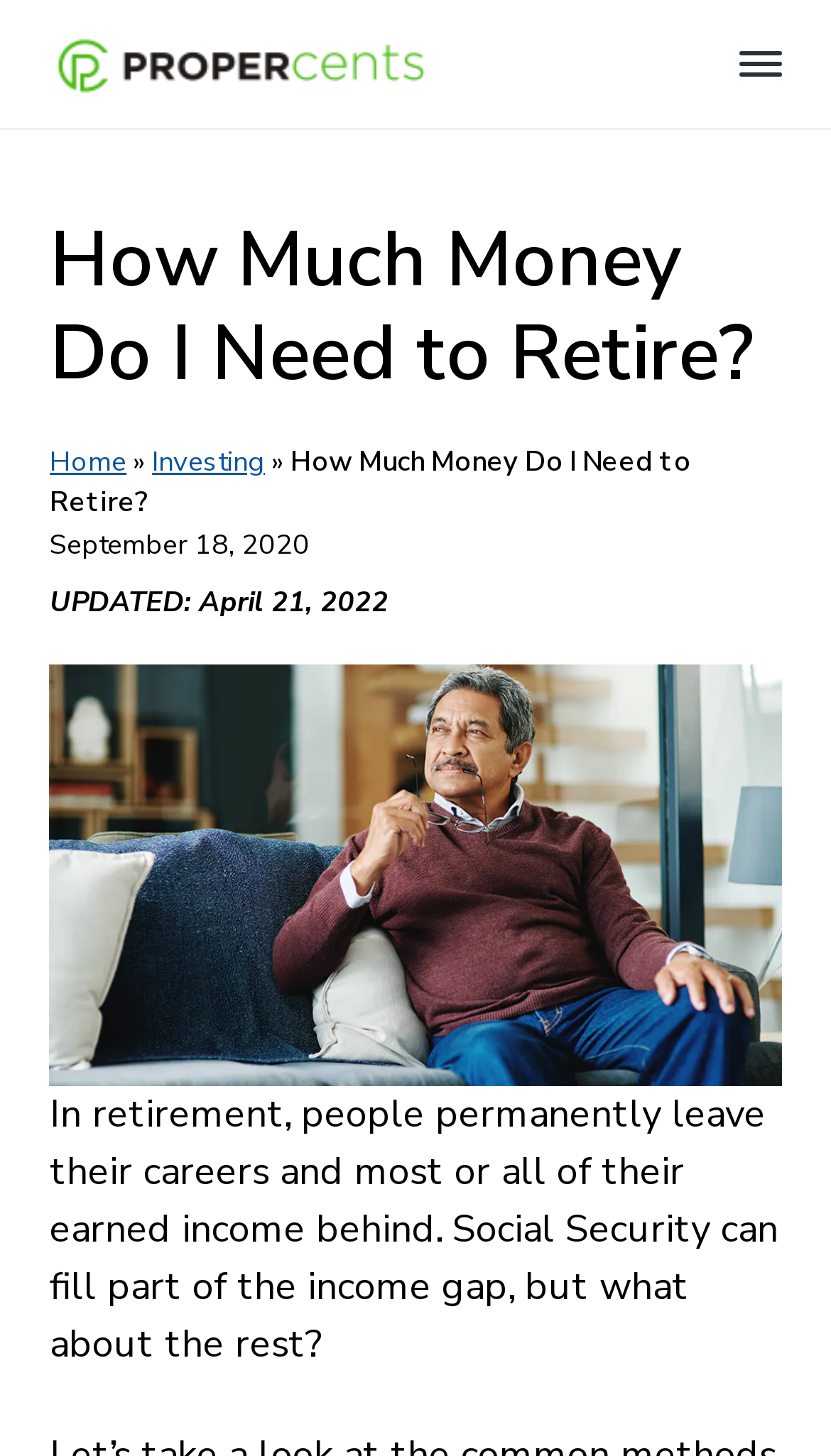Give a succinct answer to this question in a single word or phrase: 
What is the format of the content below the main heading?

Image and text